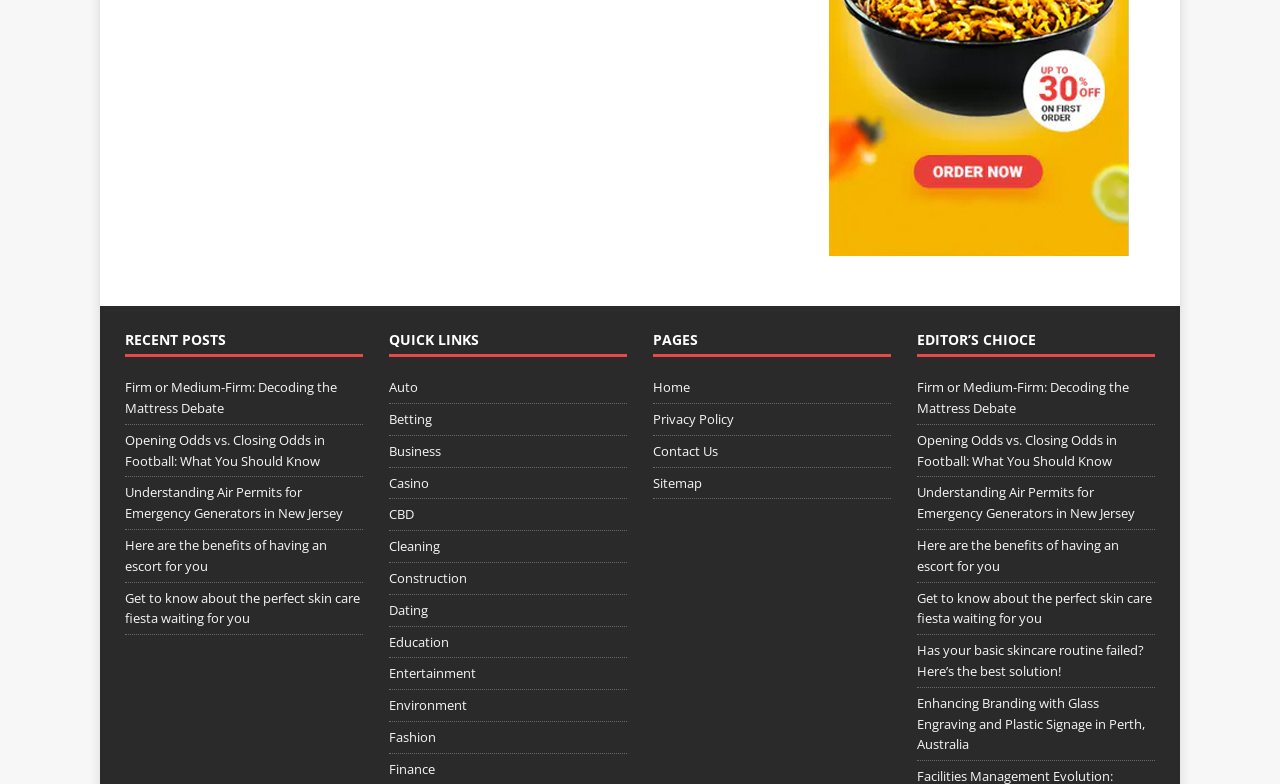How many sections are on this webpage? Using the information from the screenshot, answer with a single word or phrase.

4